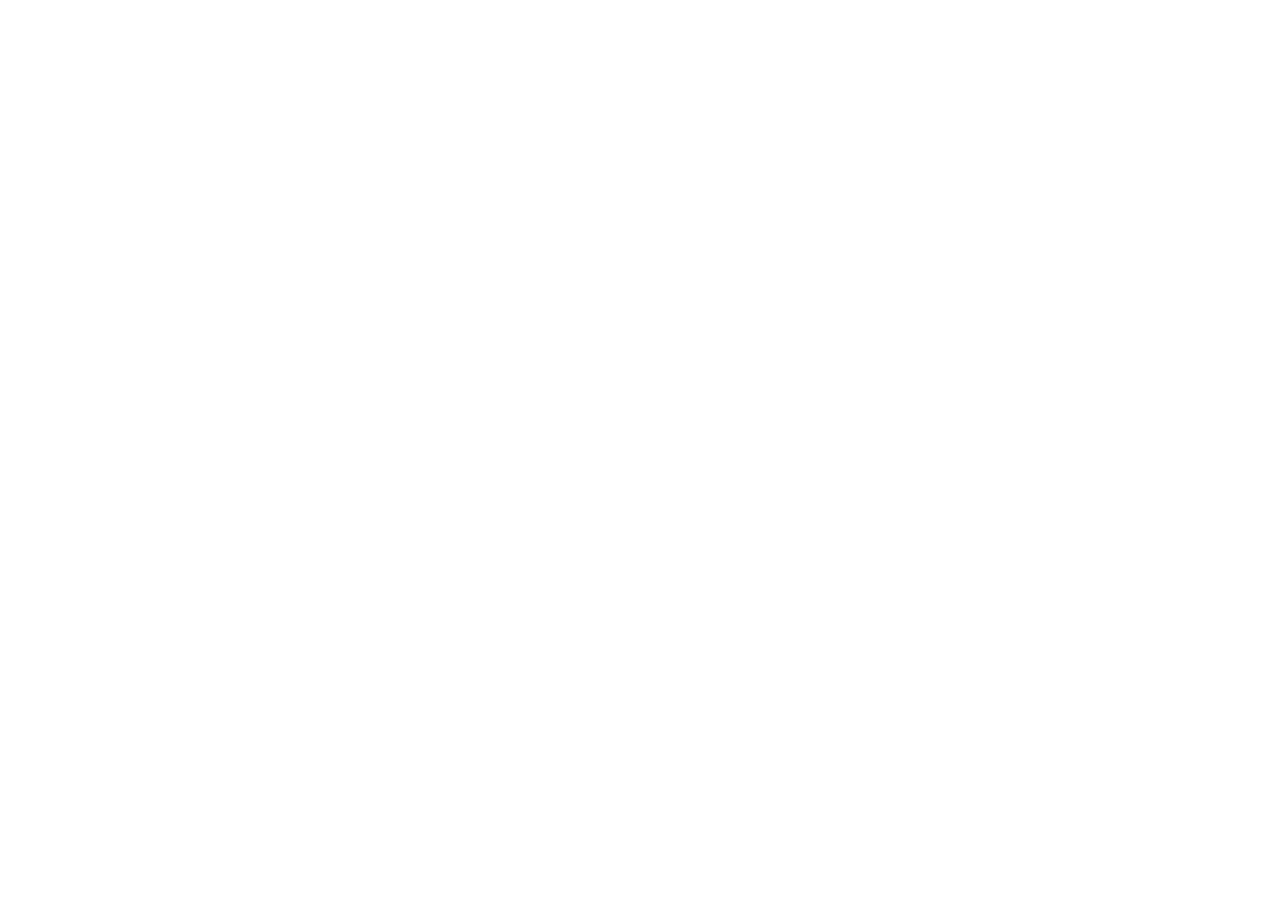Summarize the webpage with intricate details.

The webpage appears to be a news article from The Business Times, with a focus on Peugeot's plans to return to consistent sales growth. At the top left of the page, there is a link to The Business Times, accompanied by an image of the publication's logo. Next to it is a button to toggle the side menu.

Above the main content, there is a navigation bar with links to various sections, including myBT, COMPANIES, PROPERTY, STARTUPS, OPINION, LIFESTYLE, PODCASTS, and E-PAPER. On the right side of the navigation bar, there are links to SUBSCRIBE, LOG IN, and a search button with a magnifying glass icon.

The main content is divided into sections, with headings such as "Companies & Markets" and "Peugeot pledges sales drive in new mid-term plan". Below the headings, there are links to related topics, including Banking & Finance, Reits & Property, Energy & Commodities, Telcos, Media & Tech, and Transport & Logistics.

The article itself appears to be a news report, with a publication date and time of "Tue, Apr 5, 2016 · 05:44 AM" displayed below the heading. There are no images directly related to the article's content, but there are icons and logos scattered throughout the page, including a left arrow and right arrow for navigation.